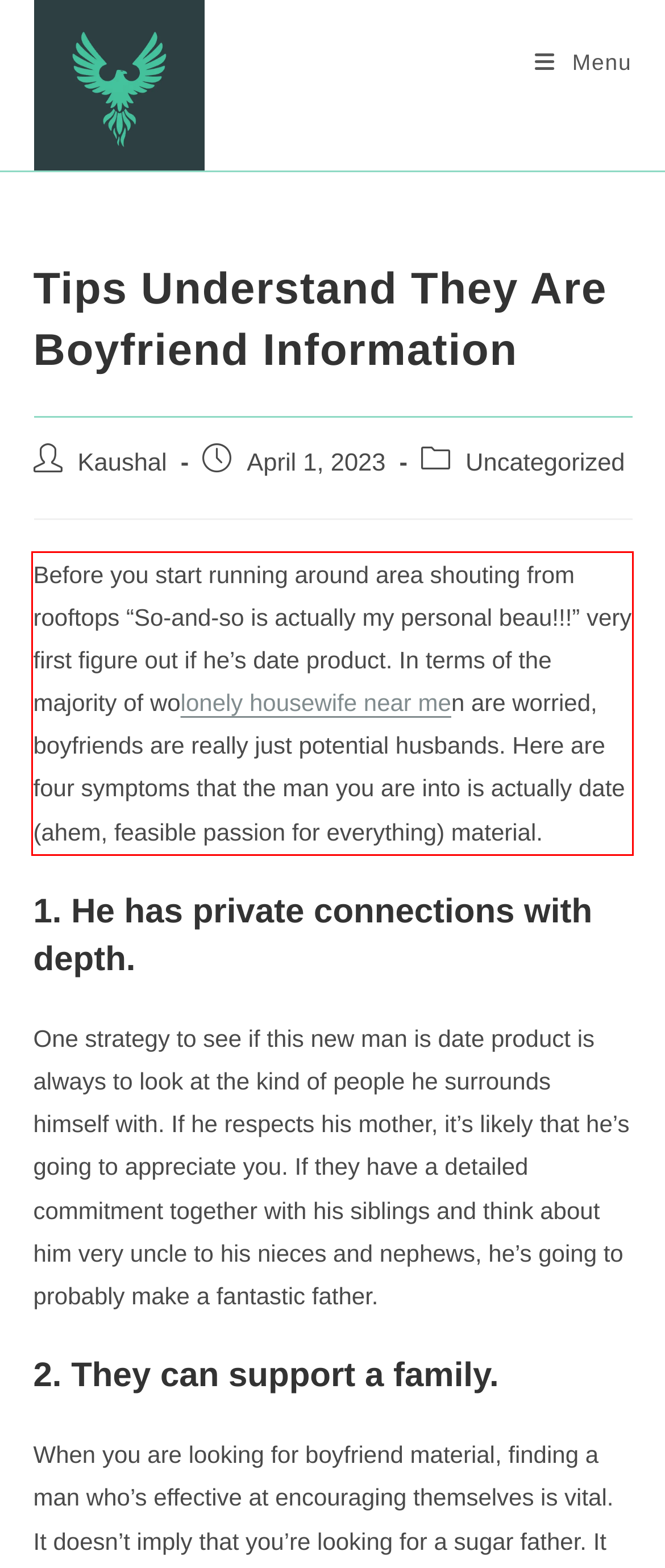Given a screenshot of a webpage, locate the red bounding box and extract the text it encloses.

Before you start running around area shouting from rooftops “So-and-so is actually my personal beau!!!” very first figure out if he’s date product. In terms of the majority of wolonely housewife near men are worried, boyfriends are really just potential husbands. Here are four symptoms that the man you are into is actually date (ahem, feasible passion for everything) material.